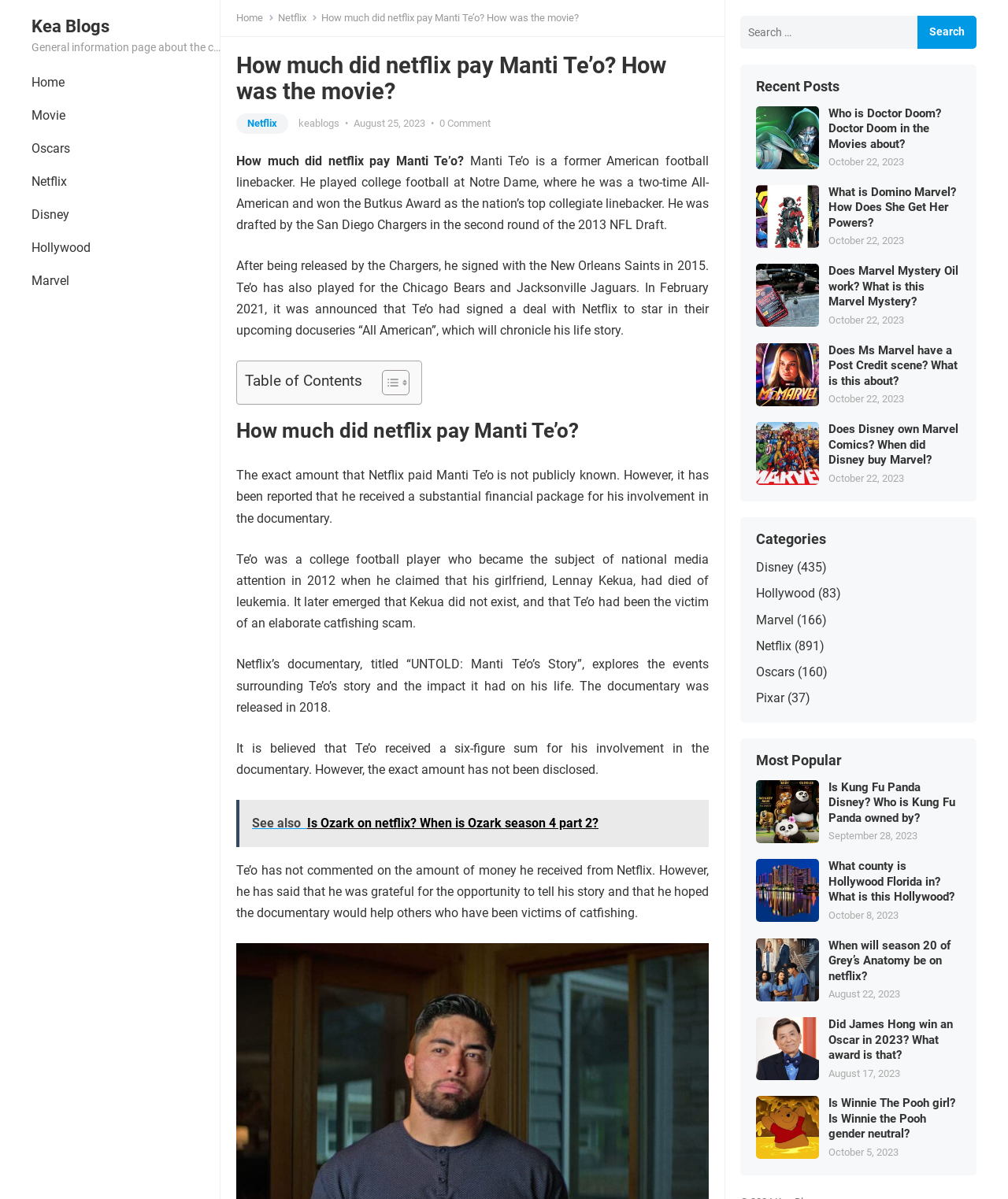What is the name of the blog?
Based on the screenshot, provide your answer in one word or phrase.

Kea Blogs